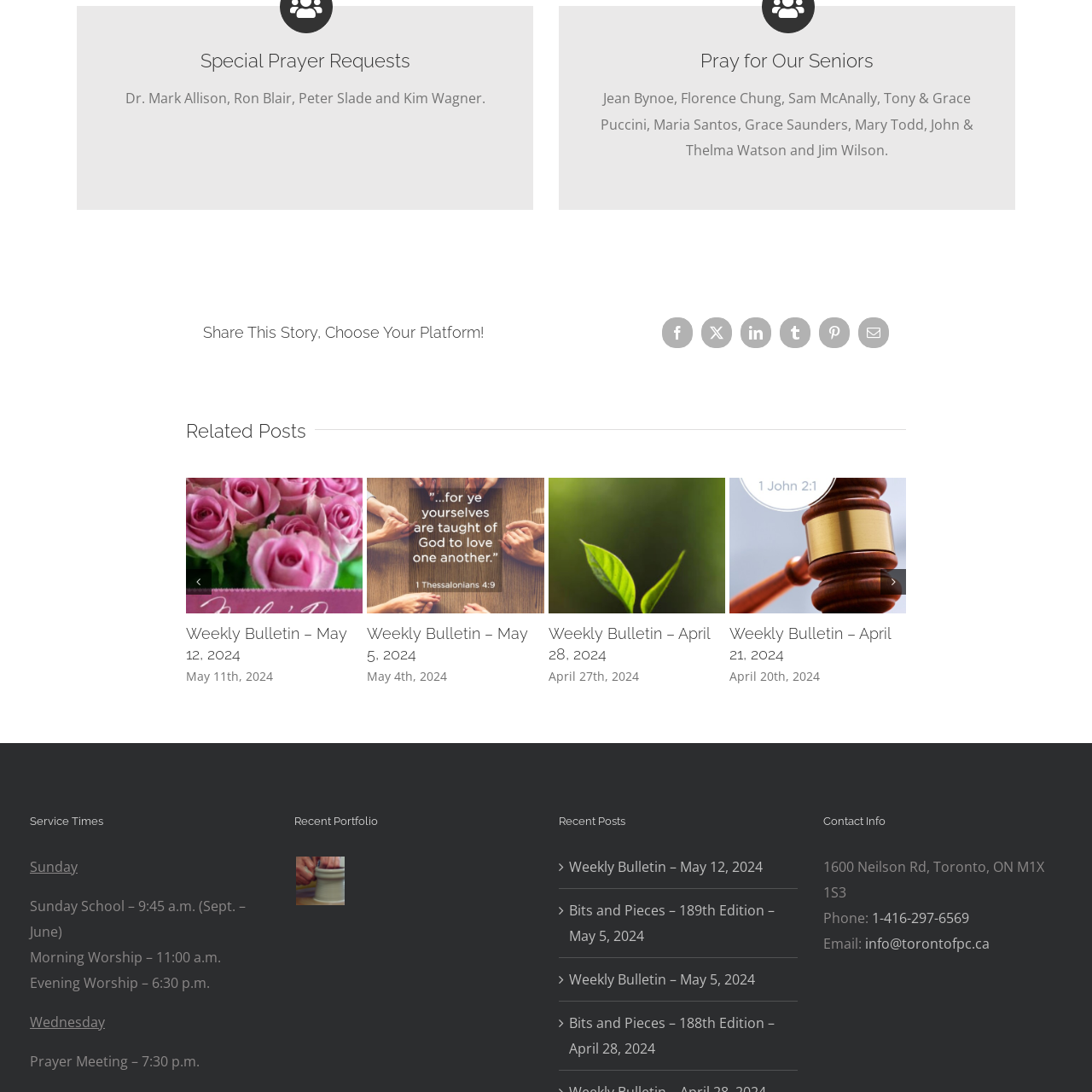Is the bulletin a weekly publication?
Analyze the image enclosed by the red bounding box and reply with a one-word or phrase answer.

Yes